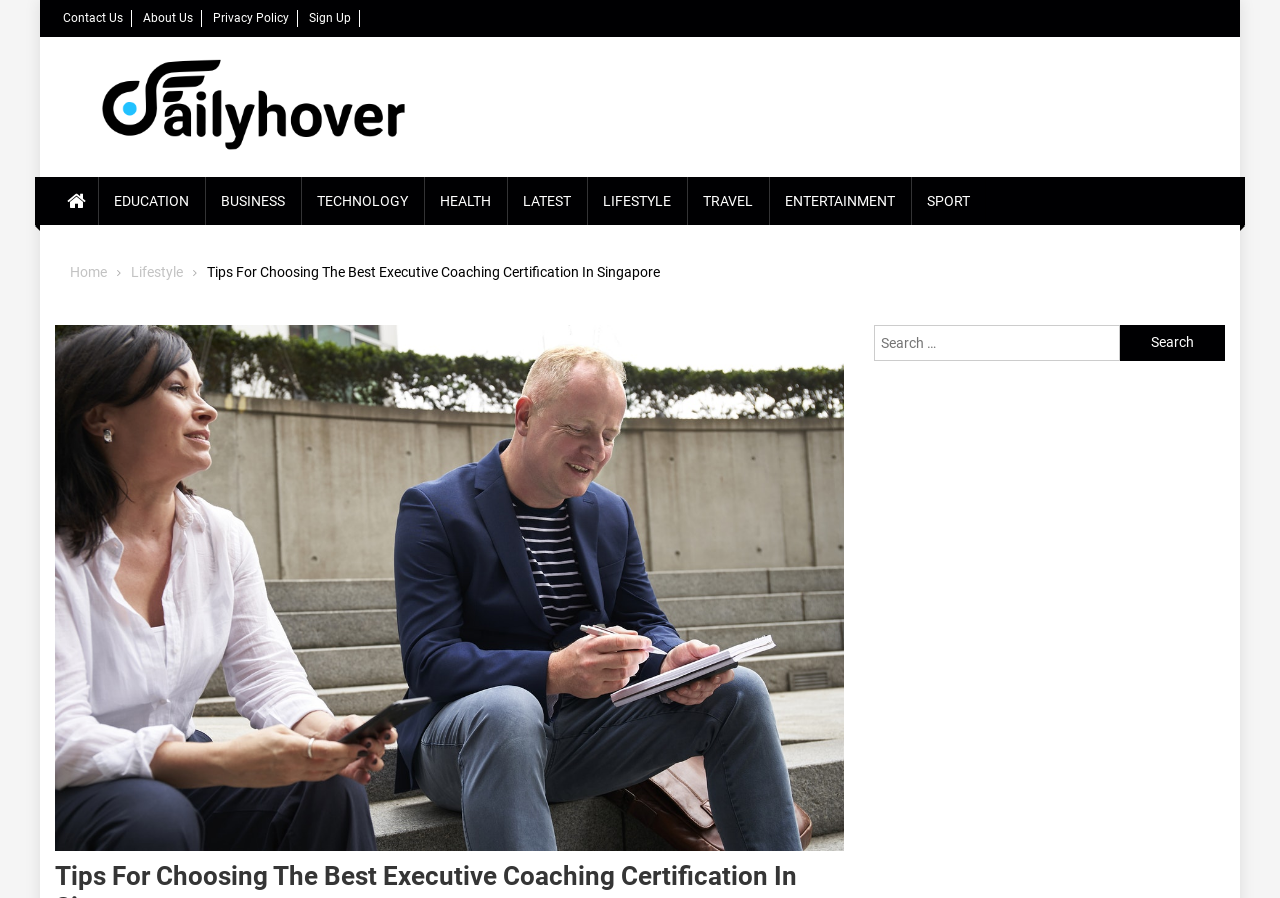Determine the bounding box coordinates of the section I need to click to execute the following instruction: "Click on EDUCATION". Provide the coordinates as four float numbers between 0 and 1, i.e., [left, top, right, bottom].

[0.077, 0.197, 0.16, 0.25]